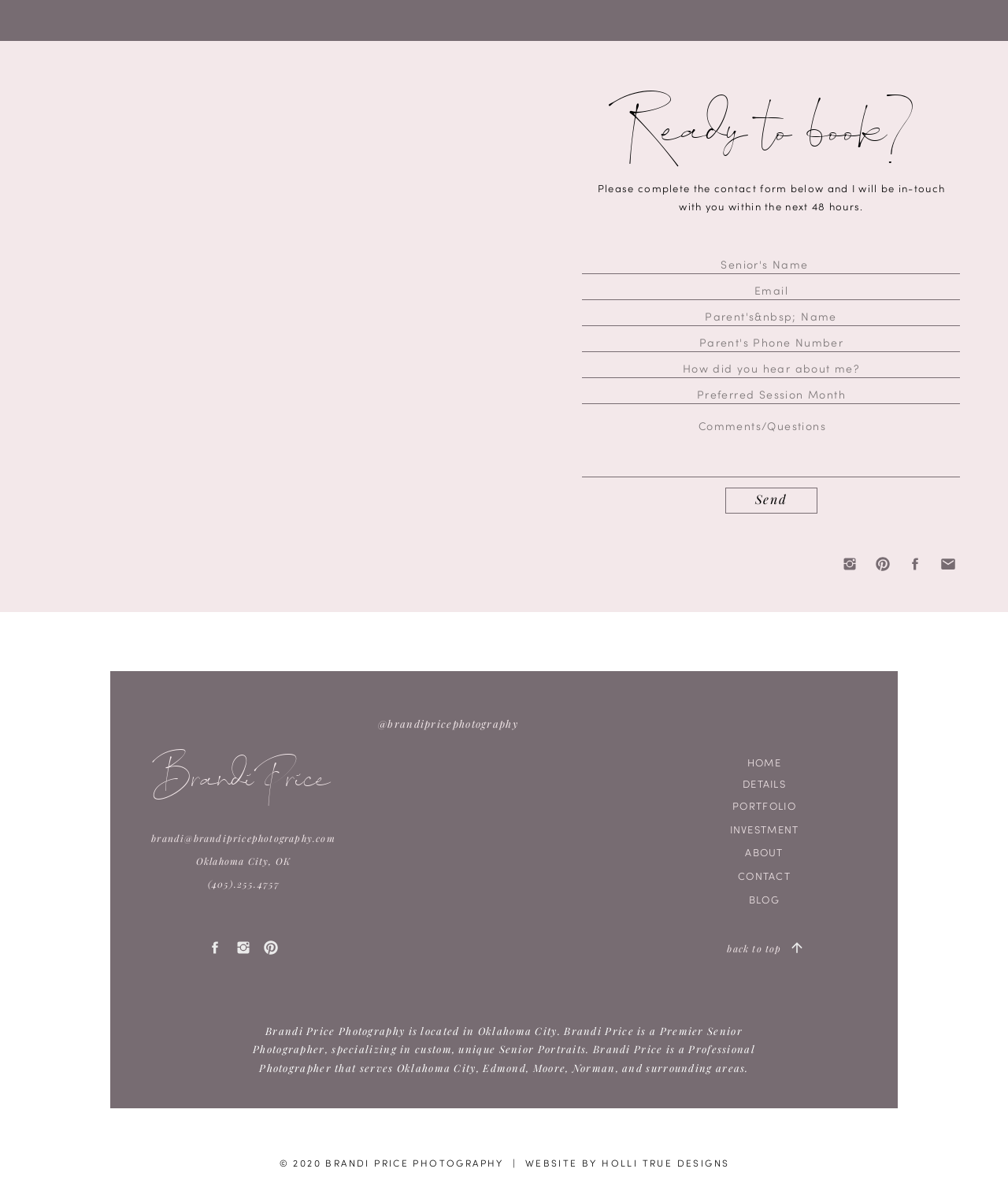Please specify the bounding box coordinates of the element that should be clicked to execute the given instruction: 'Click the Send button'. Ensure the coordinates are four float numbers between 0 and 1, expressed as [left, top, right, bottom].

[0.741, 0.41, 0.788, 0.431]